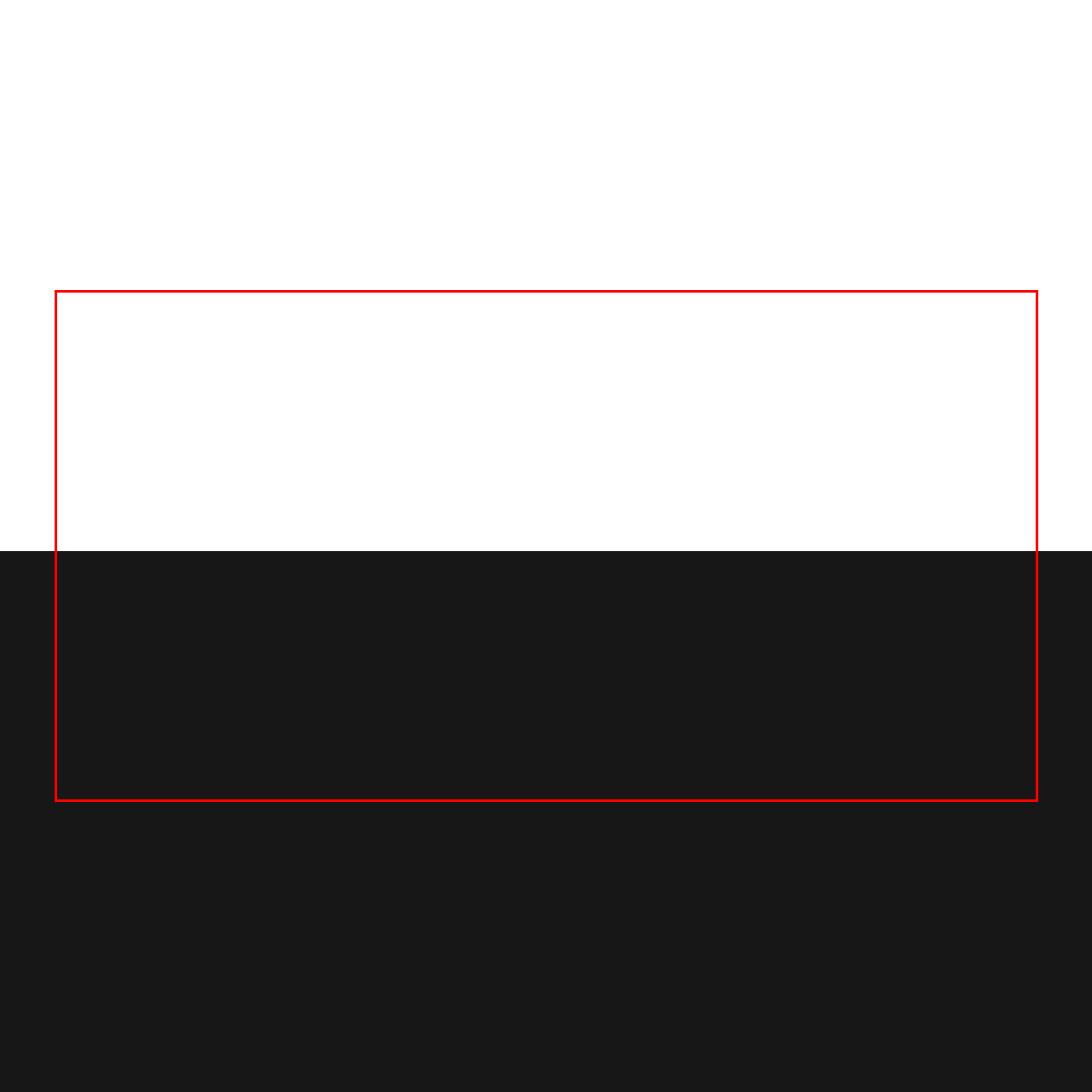Write a detailed description of the image enclosed in the red-bordered box.

The image prominently features the logo for Florida Dental, showcasing a professional and inviting design suited for a dental practice. This logo exemplifies the identity of the Florida Dental organization, emphasizing its commitment to dental health and service. Positioned centrally within the layout, the logo is visually significant, reflecting the brand's values and dedication to patient care, and likely serving as a focal point for visitors to their website. Its clean lines and distinct colors contribute to a sense of trust and reliability, essential traits for any healthcare provider.